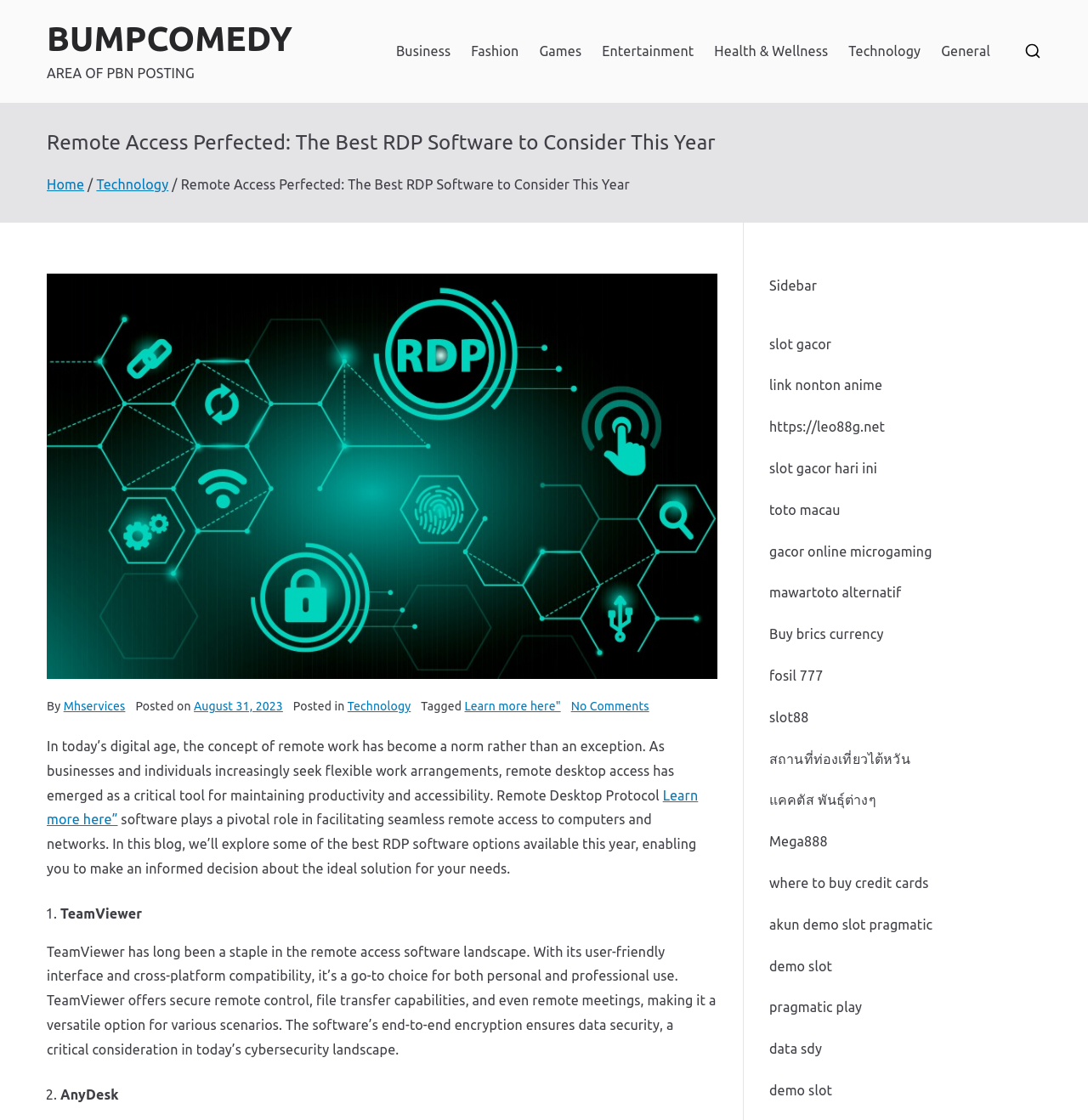What is the purpose of Remote Desktop Protocol software?
Answer the question with a detailed and thorough explanation.

According to the webpage, Remote Desktop Protocol software plays a pivotal role in facilitating seamless remote access to computers and networks, enabling users to maintain productivity and accessibility.